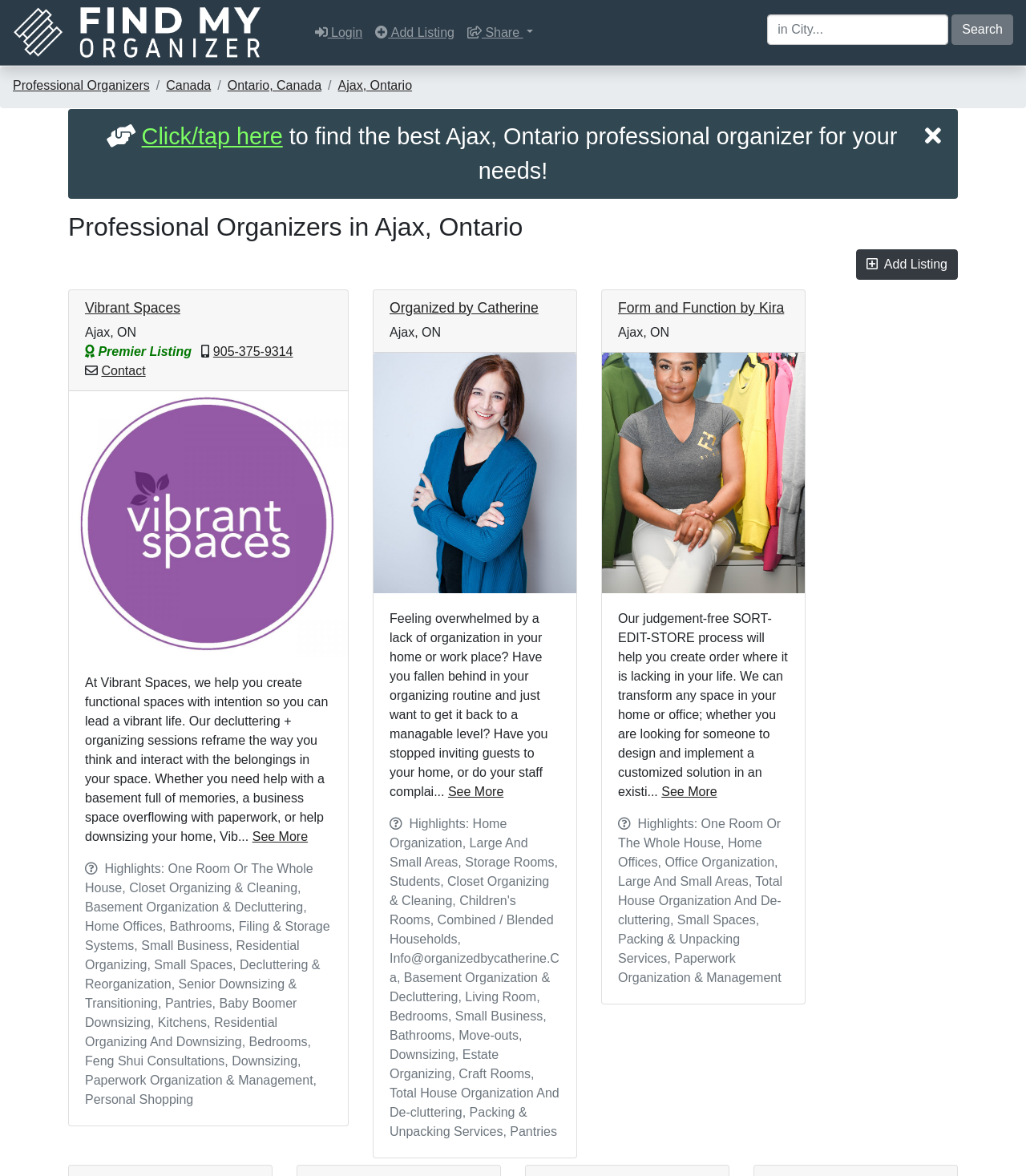Identify the bounding box of the UI element described as follows: "parent_node: Vibrant Spaces". Provide the coordinates as four float numbers in the range of 0 to 1 [left, top, right, bottom].

[0.067, 0.333, 0.339, 0.559]